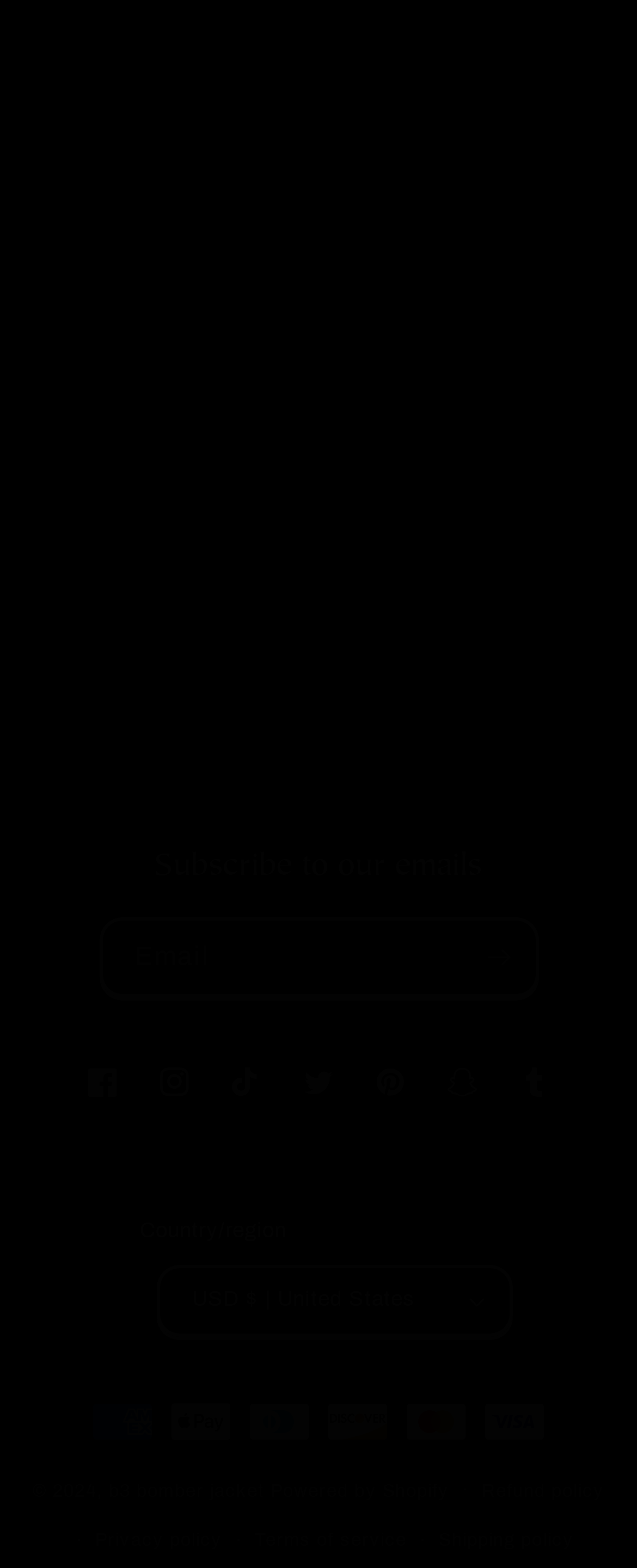Based on the element description Privacy policy, identify the bounding box coordinates for the UI element. The coordinates should be in the format (top-left x, top-left y, bottom-right x, bottom-right y) and within the 0 to 1 range.

[0.15, 0.966, 0.349, 0.998]